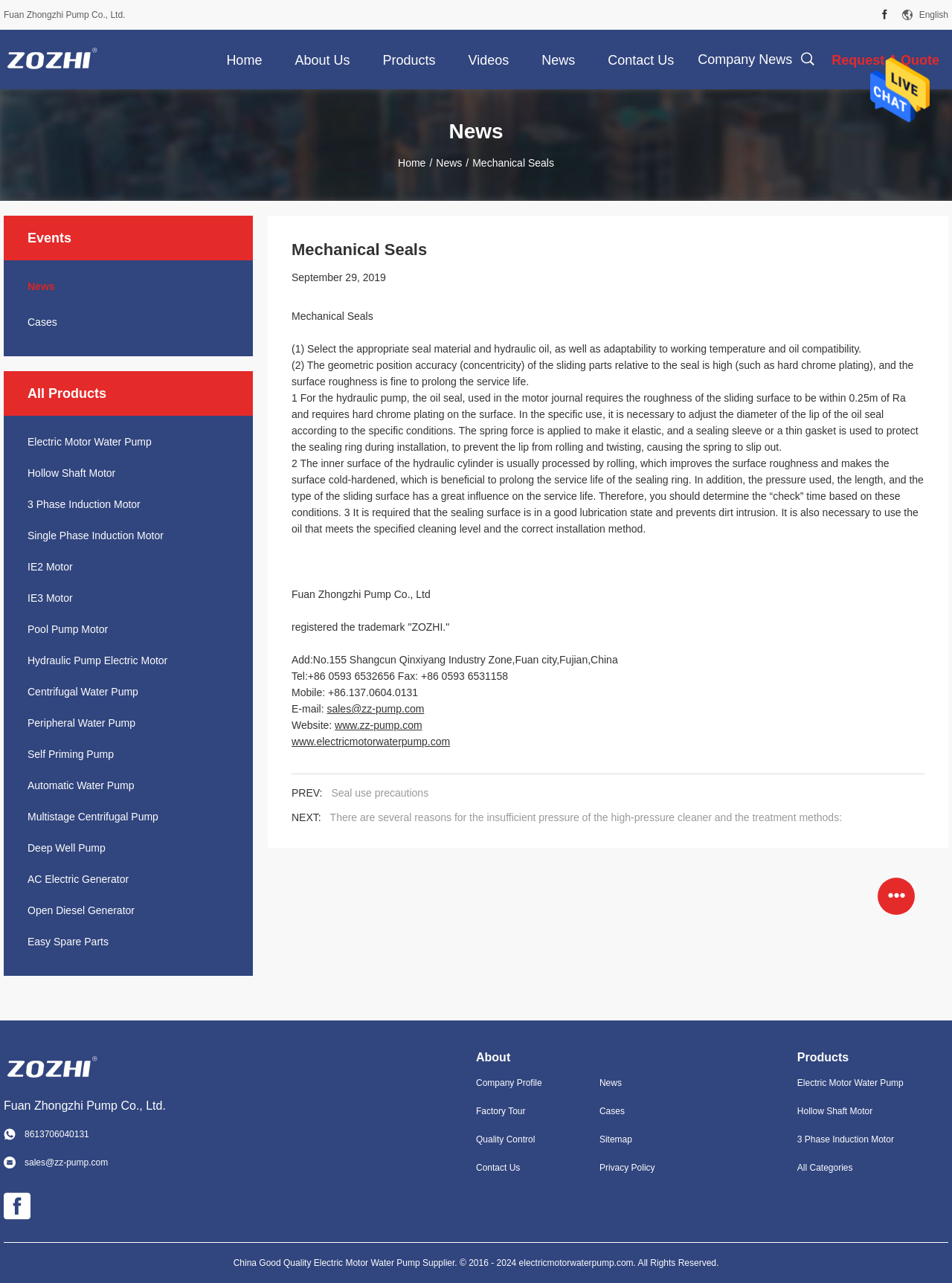What is the type of pump mentioned in the webpage? Observe the screenshot and provide a one-word or short phrase answer.

Centrifugal Water Pump